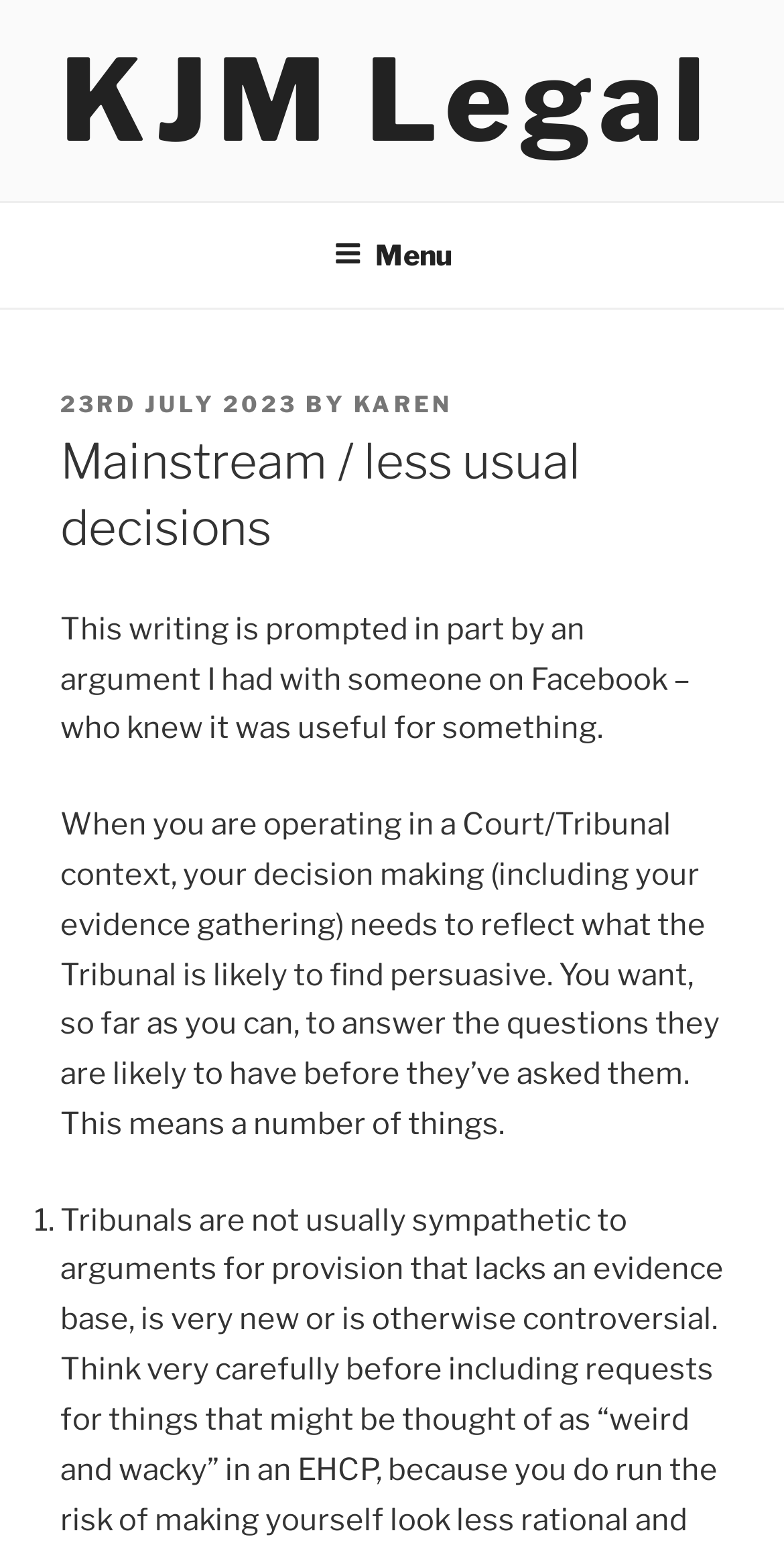Extract the heading text from the webpage.

Mainstream / less usual decisions